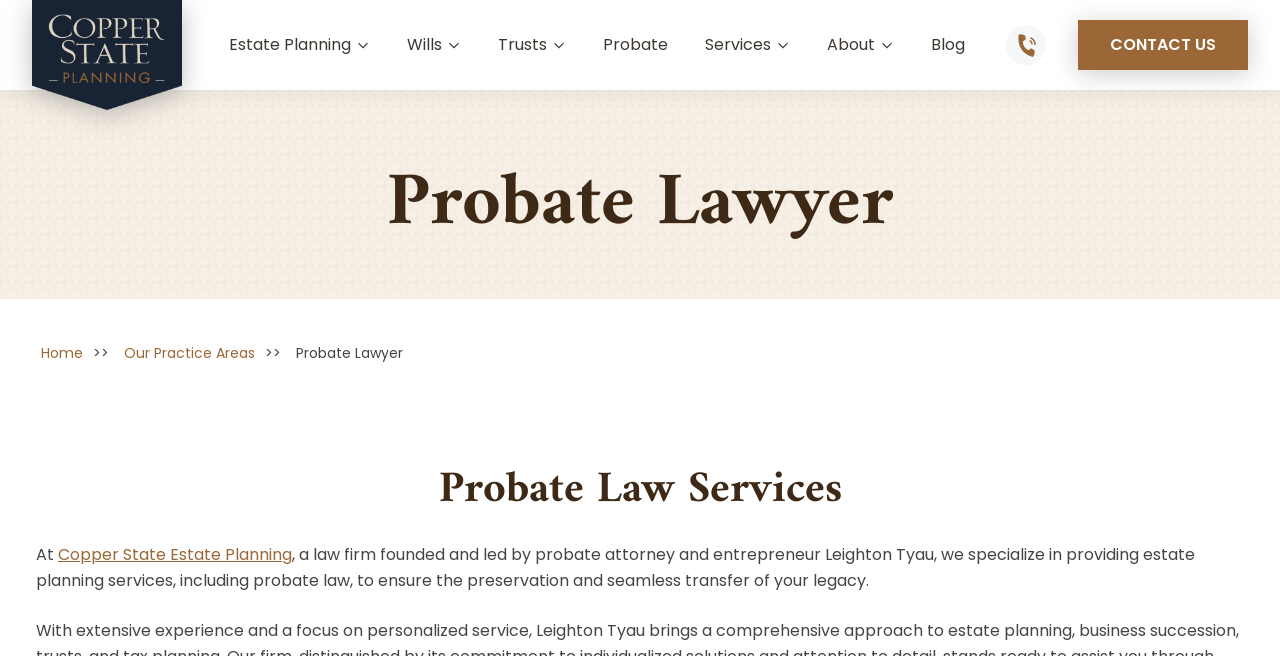Pinpoint the bounding box coordinates of the element to be clicked to execute the instruction: "Contact us".

[0.842, 0.03, 0.975, 0.107]